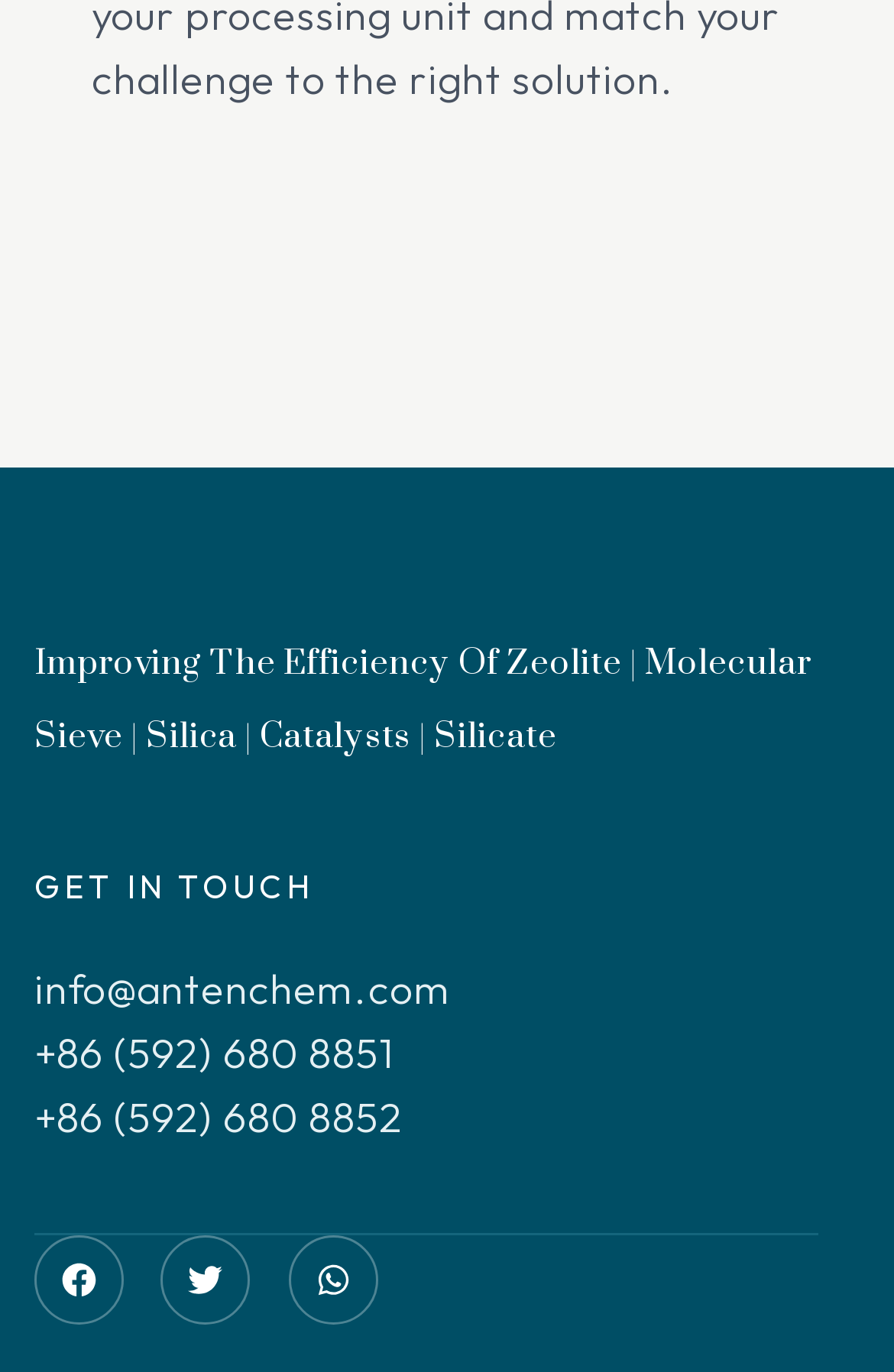How many phone numbers are provided?
Based on the image, give a one-word or short phrase answer.

2